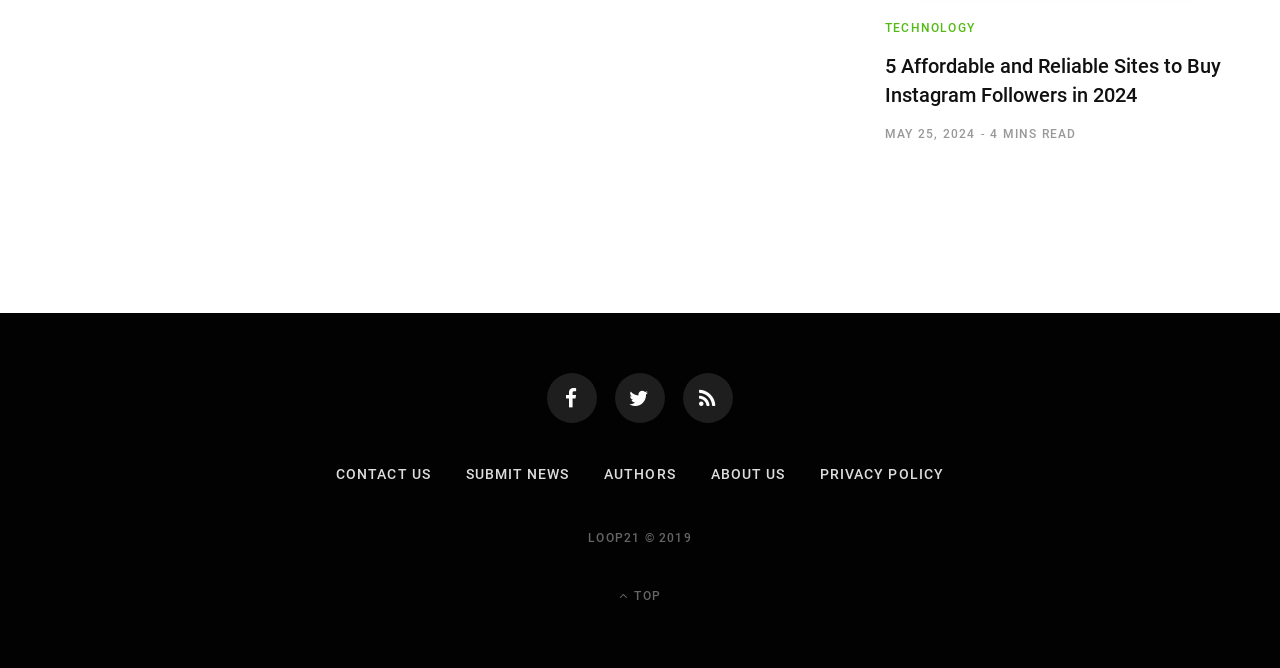What is the name of the website?
Examine the image and provide an in-depth answer to the question.

The name of the website can be found by looking at the StaticText 'LOOP21 © 2019' at the bottom of the webpage, which indicates that the website is called LOOP21.